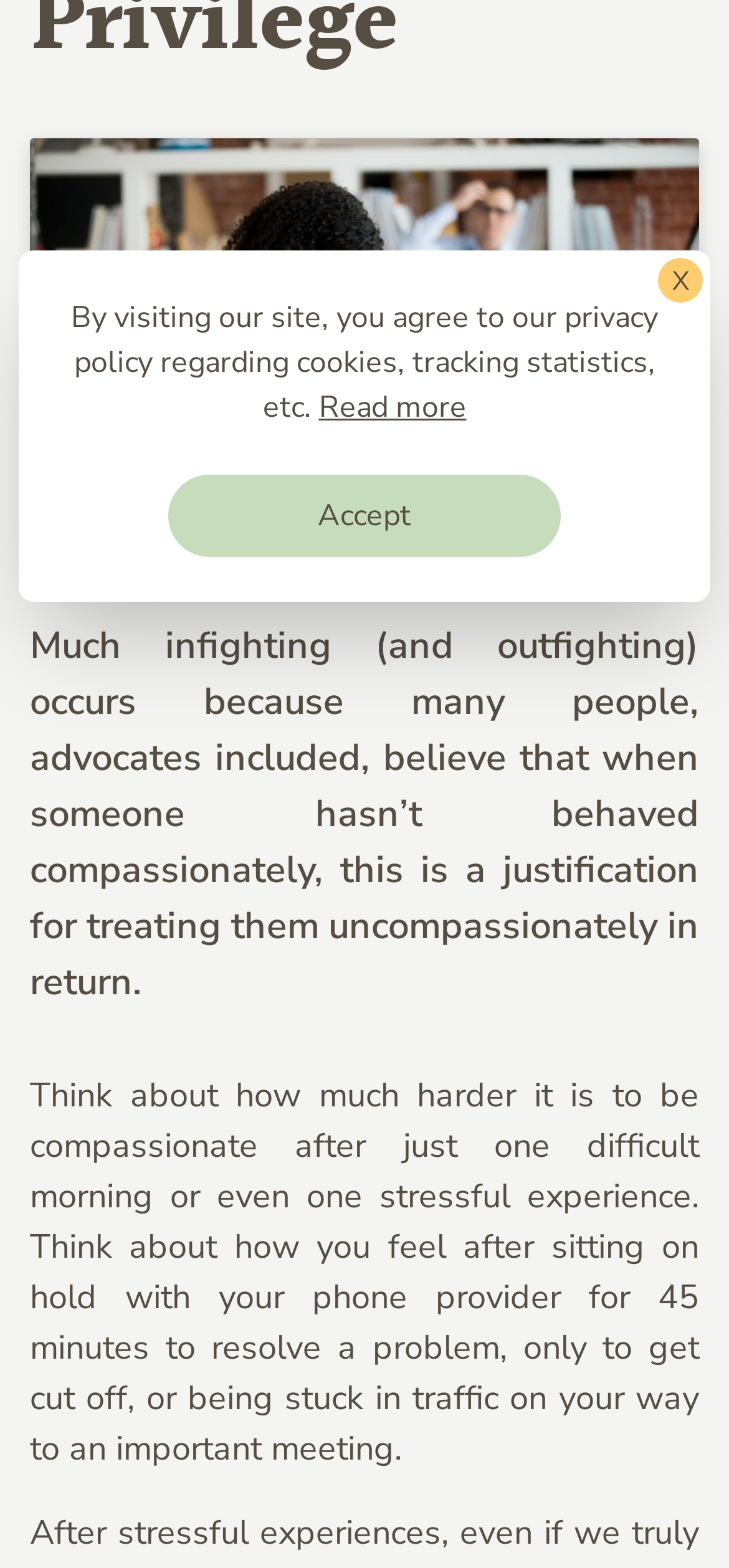Extract the bounding box coordinates for the described element: "How to End Injustice Everywhere". The coordinates should be represented as four float numbers between 0 and 1: [left, top, right, bottom].

[0.154, 0.177, 0.805, 0.26]